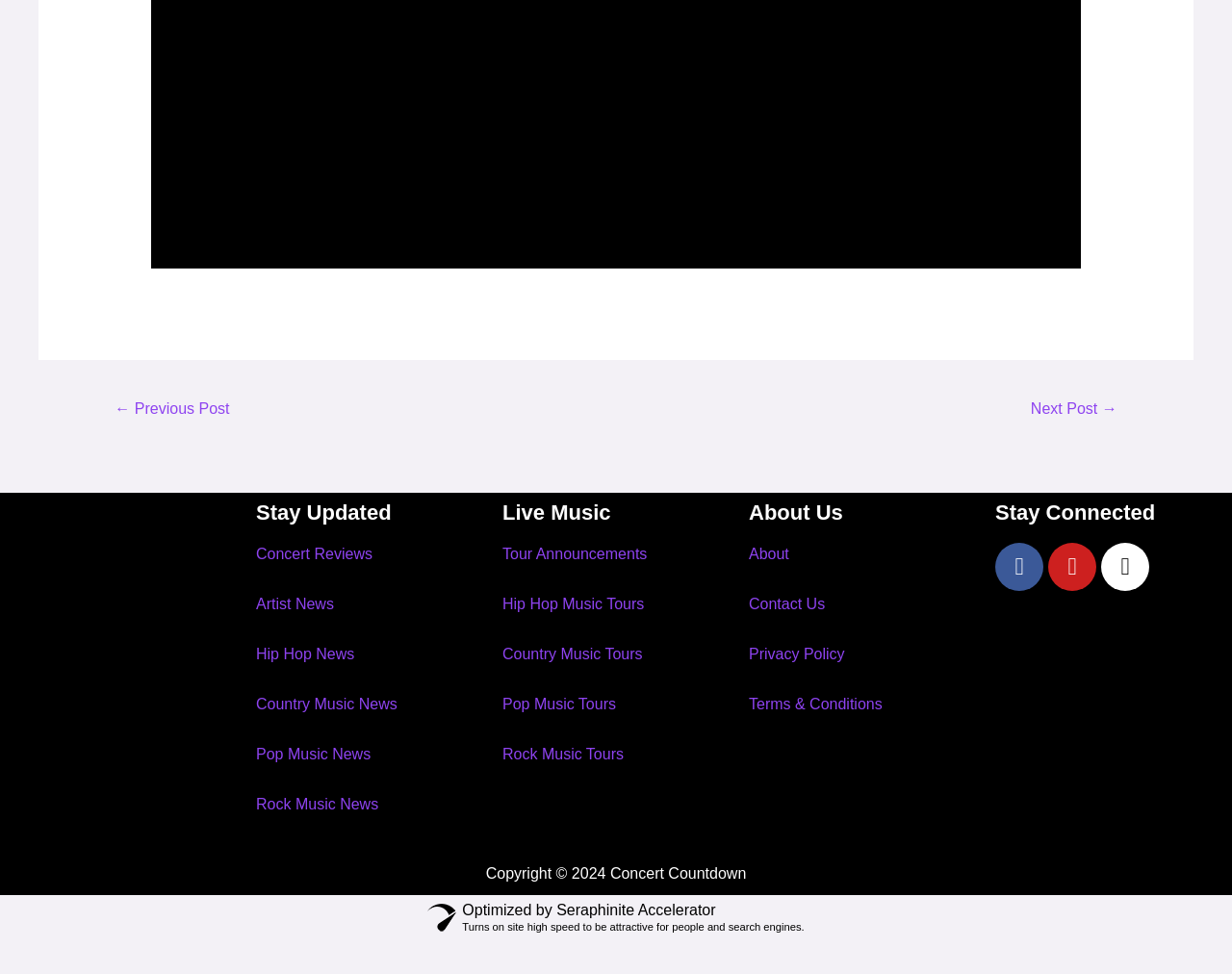Please provide a short answer using a single word or phrase for the question:
What is the 'About Us' section about?

Website information